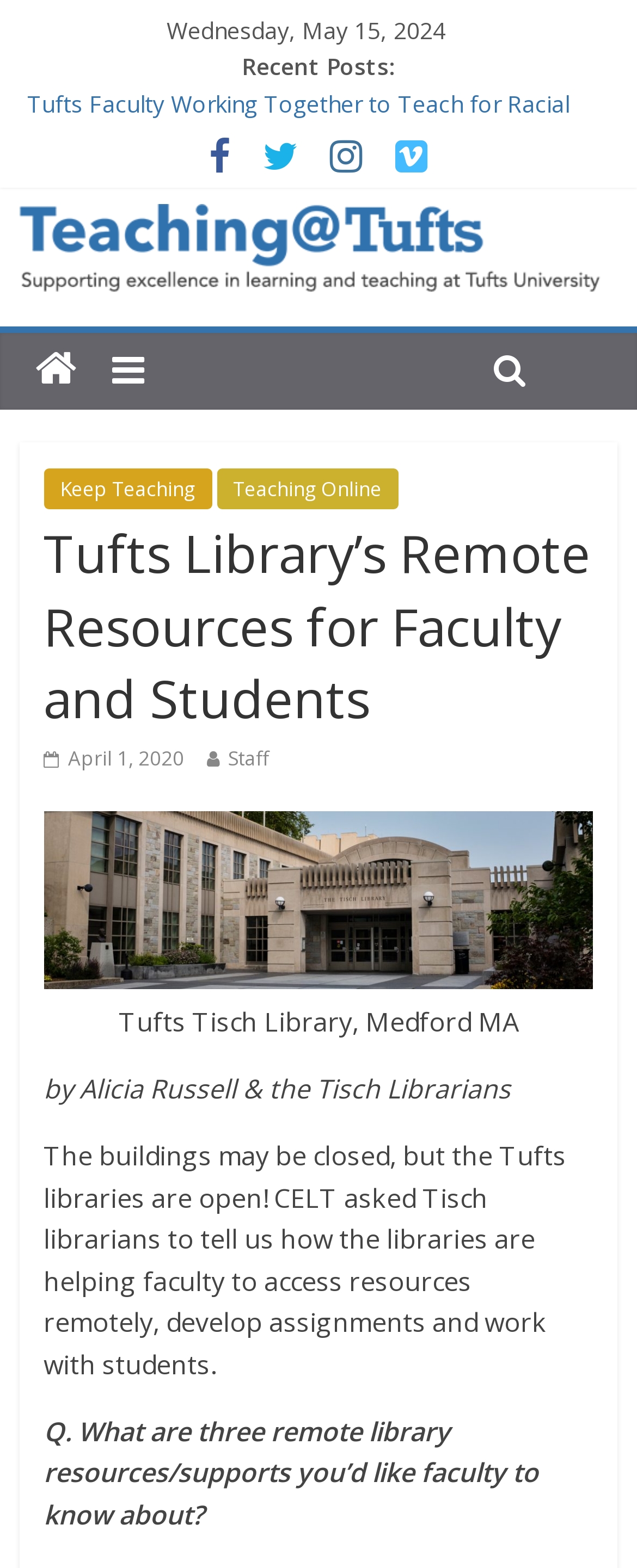Using the element description Giving Feedback on Student Writing, predict the bounding box coordinates for the UI element. Provide the coordinates in (top-left x, top-left y, bottom-right x, bottom-right y) format with values ranging from 0 to 1.

[0.043, 0.103, 0.63, 0.122]